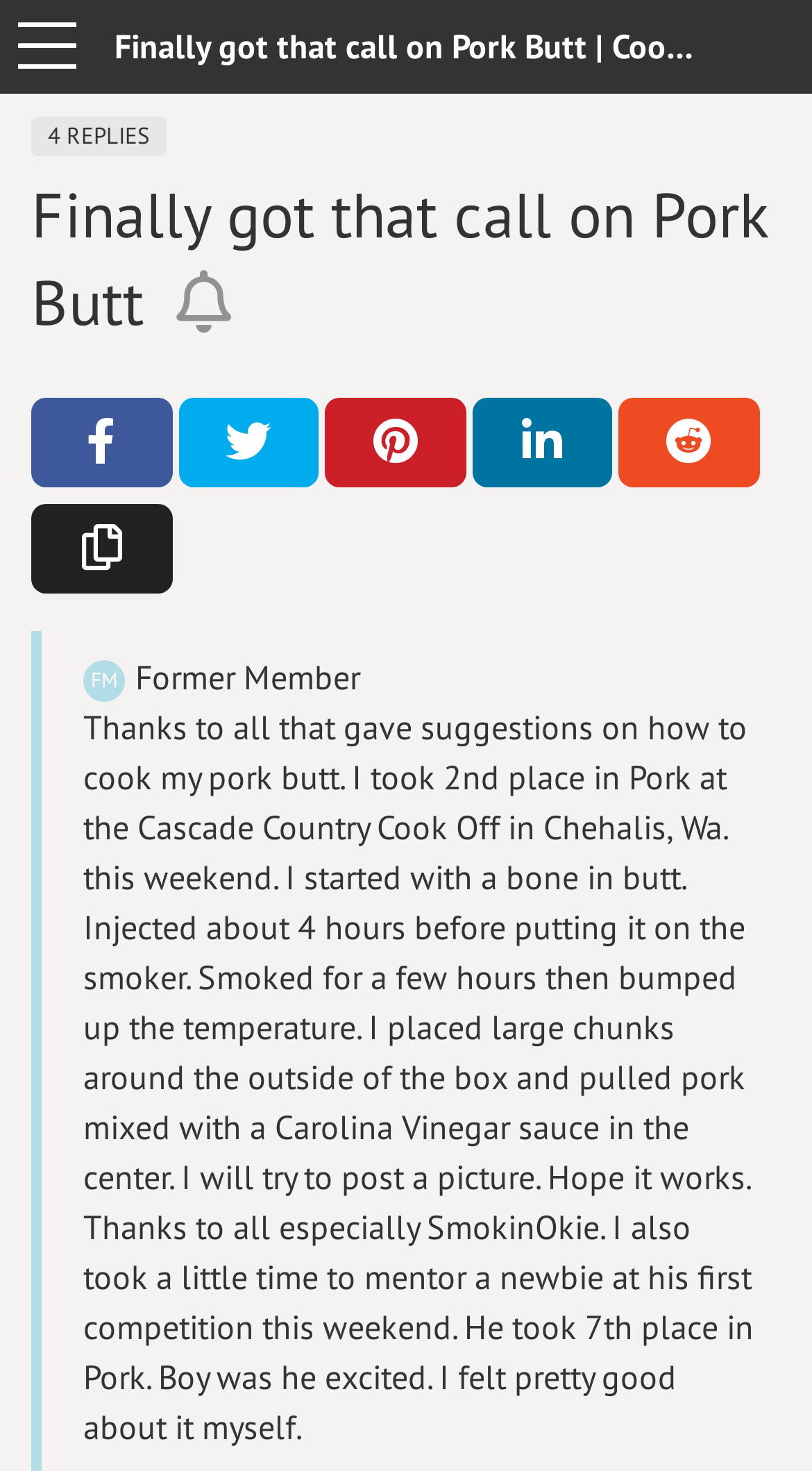What is the author's achievement?
Using the picture, provide a one-word or short phrase answer.

2nd place in Pork